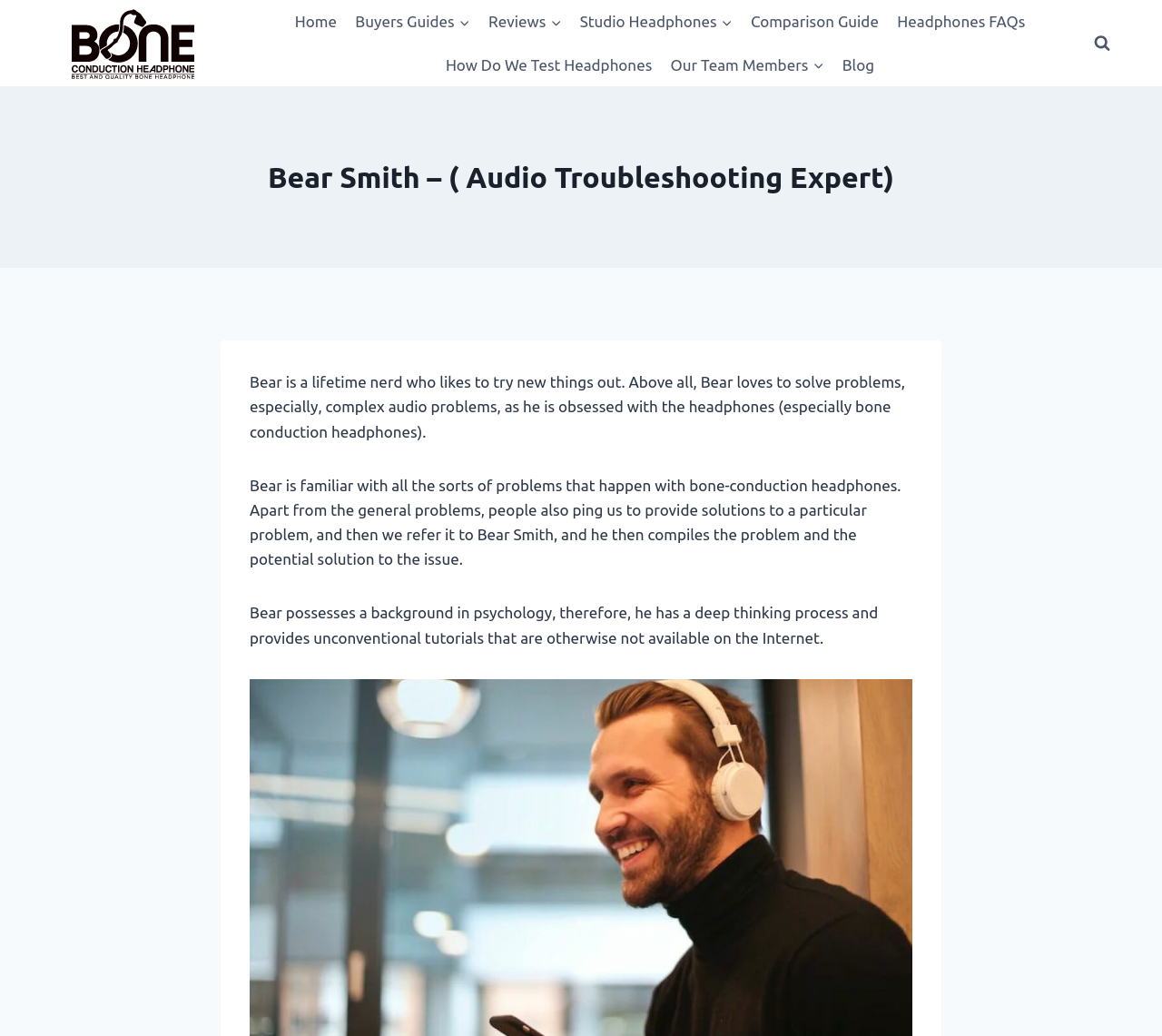Answer the question with a brief word or phrase:
What type of headphones does Bear love?

bone conduction headphones